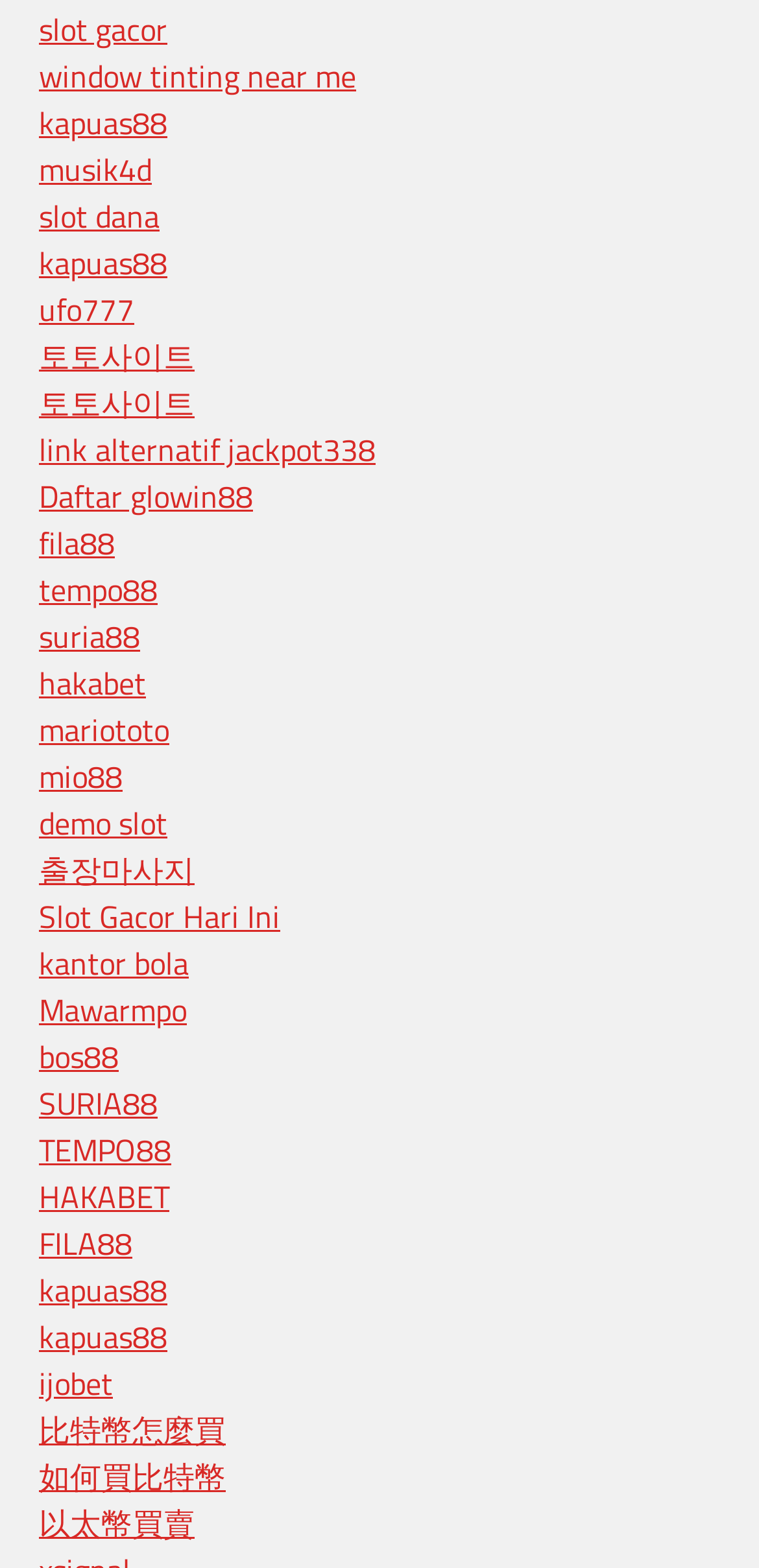How many links are related to '토토사이트'?
From the image, provide a succinct answer in one word or a short phrase.

2